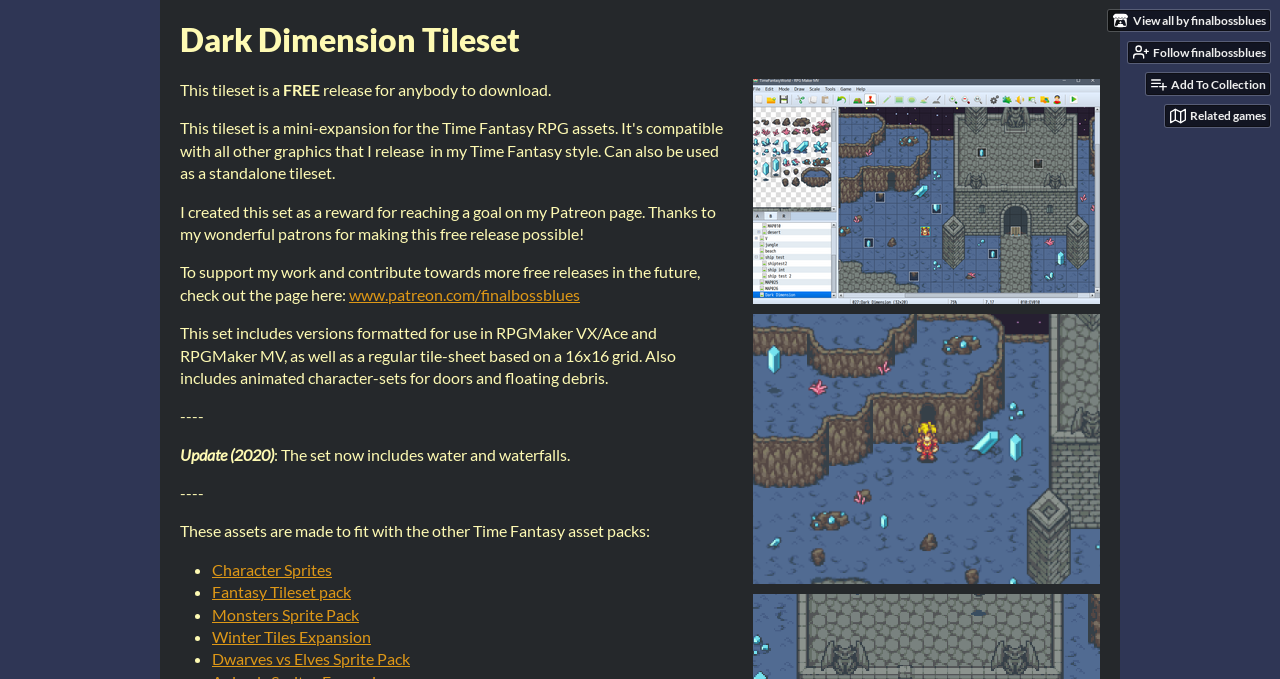Identify the bounding box coordinates for the element you need to click to achieve the following task: "Follow finalbossblues". The coordinates must be four float values ranging from 0 to 1, formatted as [left, top, right, bottom].

[0.881, 0.061, 0.992, 0.093]